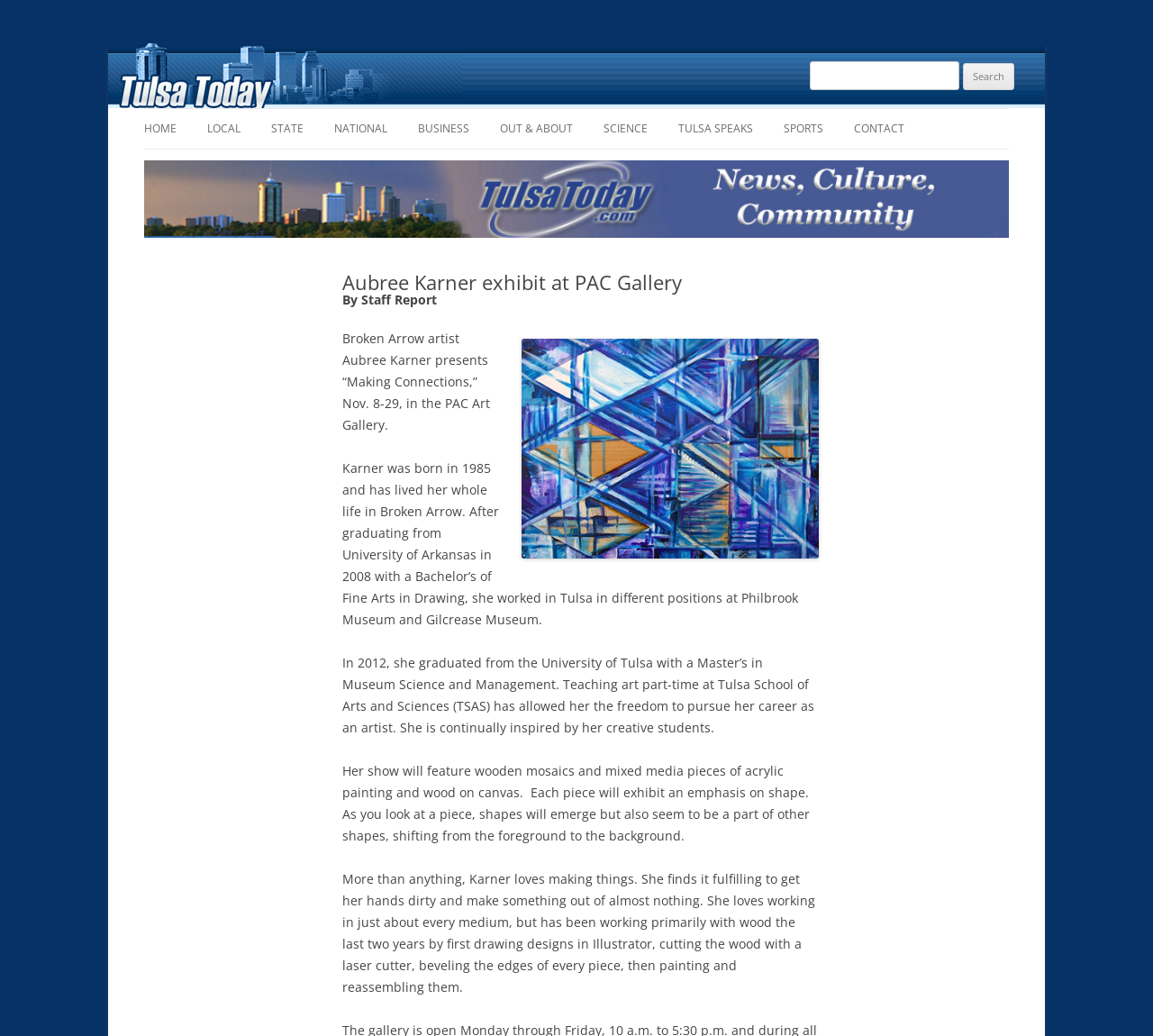Determine the bounding box coordinates of the clickable element necessary to fulfill the instruction: "Read about Aubree Karner exhibit". Provide the coordinates as four float numbers within the 0 to 1 range, i.e., [left, top, right, bottom].

[0.297, 0.261, 0.71, 0.283]